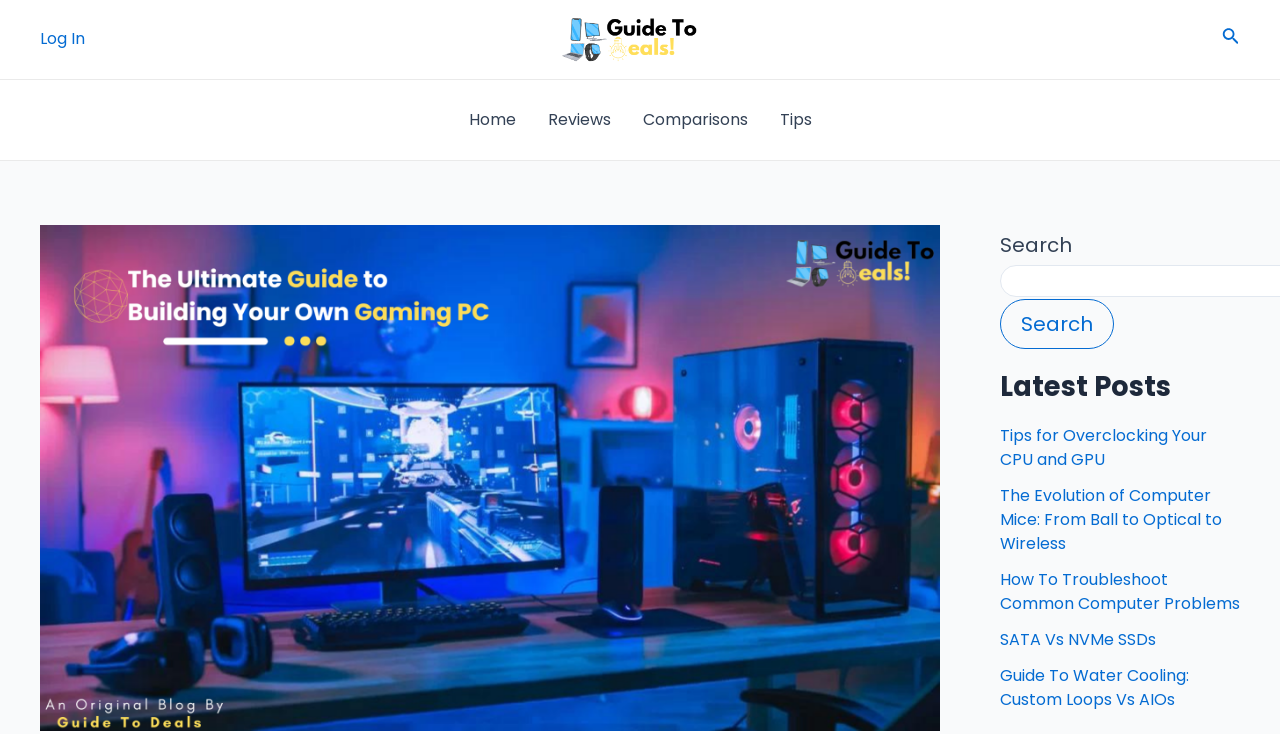Locate the bounding box coordinates of the element to click to perform the following action: 'Search for something'. The coordinates should be given as four float values between 0 and 1, in the form of [left, top, right, bottom].

[0.781, 0.407, 0.87, 0.475]